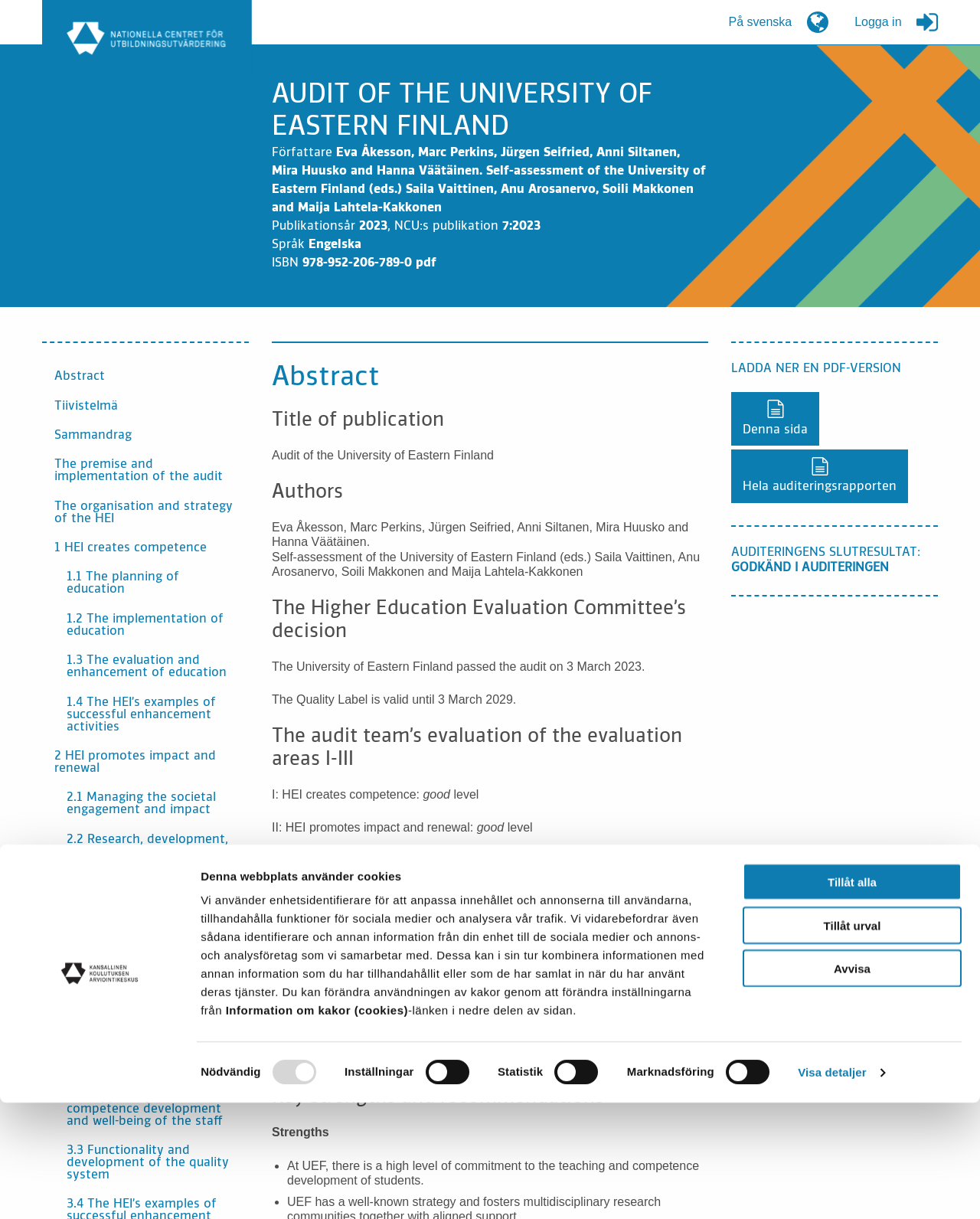What is the title of the publication?
Based on the image, answer the question with as much detail as possible.

I found the title of the publication by looking at the heading 'Title of publication' which is located under the 'Abstract' section. The title is 'Audit of the University of Eastern Finland'.